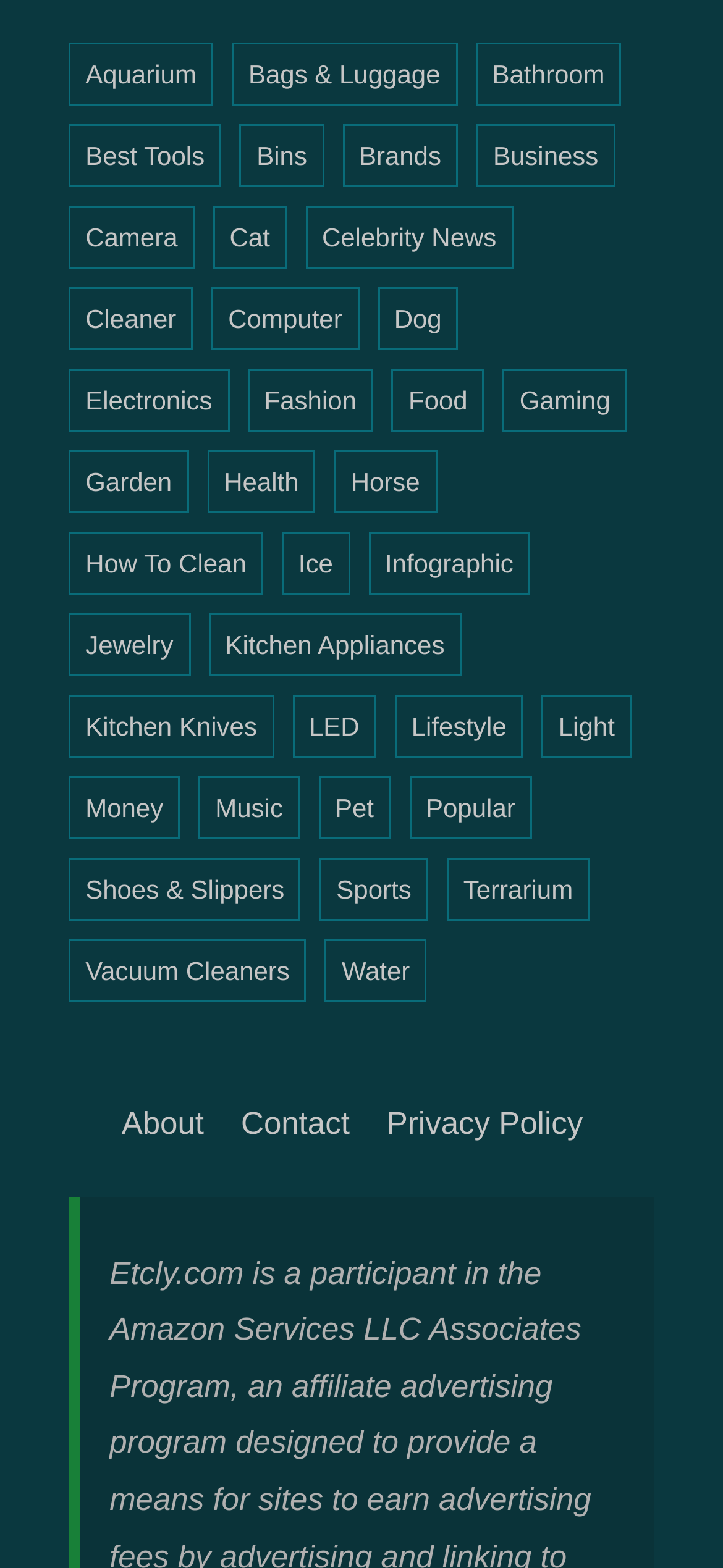Determine the coordinates of the bounding box for the clickable area needed to execute this instruction: "Read About".

[0.168, 0.705, 0.282, 0.728]